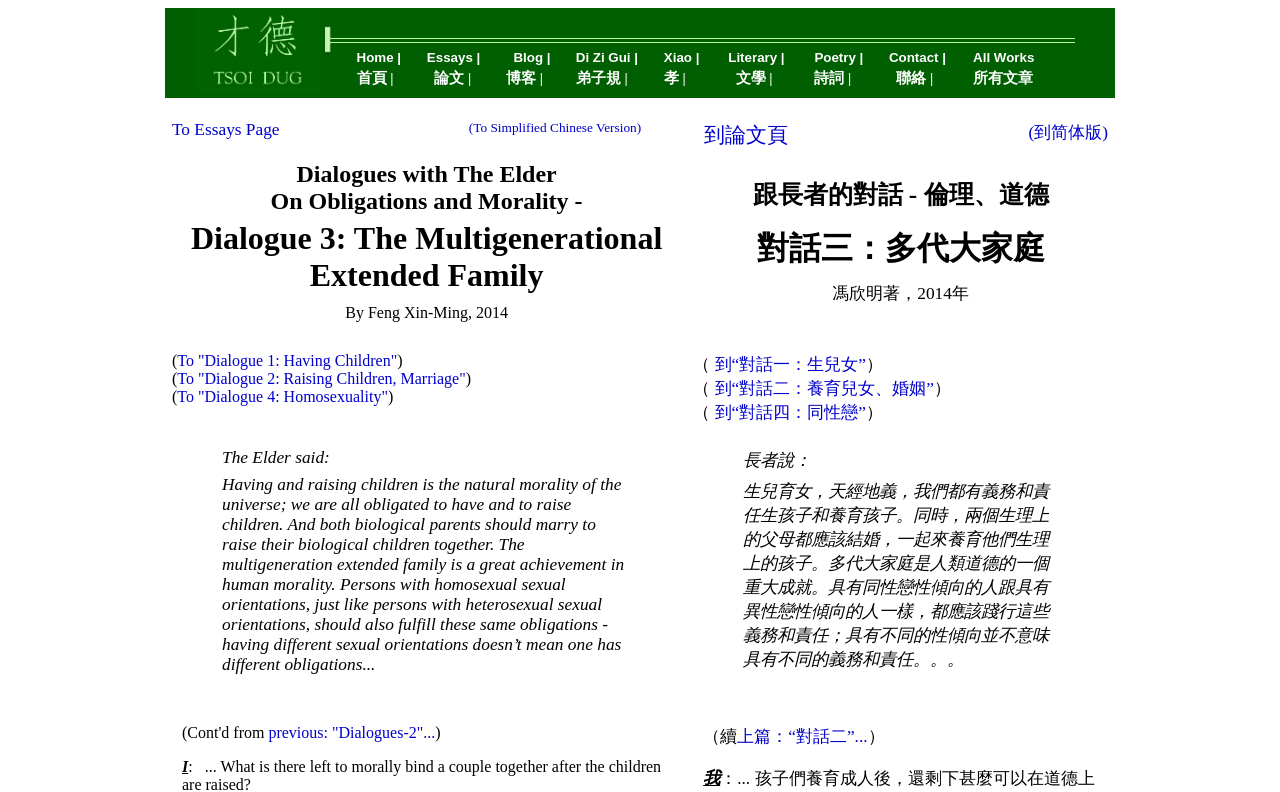Pinpoint the bounding box coordinates of the clickable element needed to complete the instruction: "Contact us". The coordinates should be provided as four float numbers between 0 and 1: [left, top, right, bottom].

[0.694, 0.063, 0.739, 0.082]